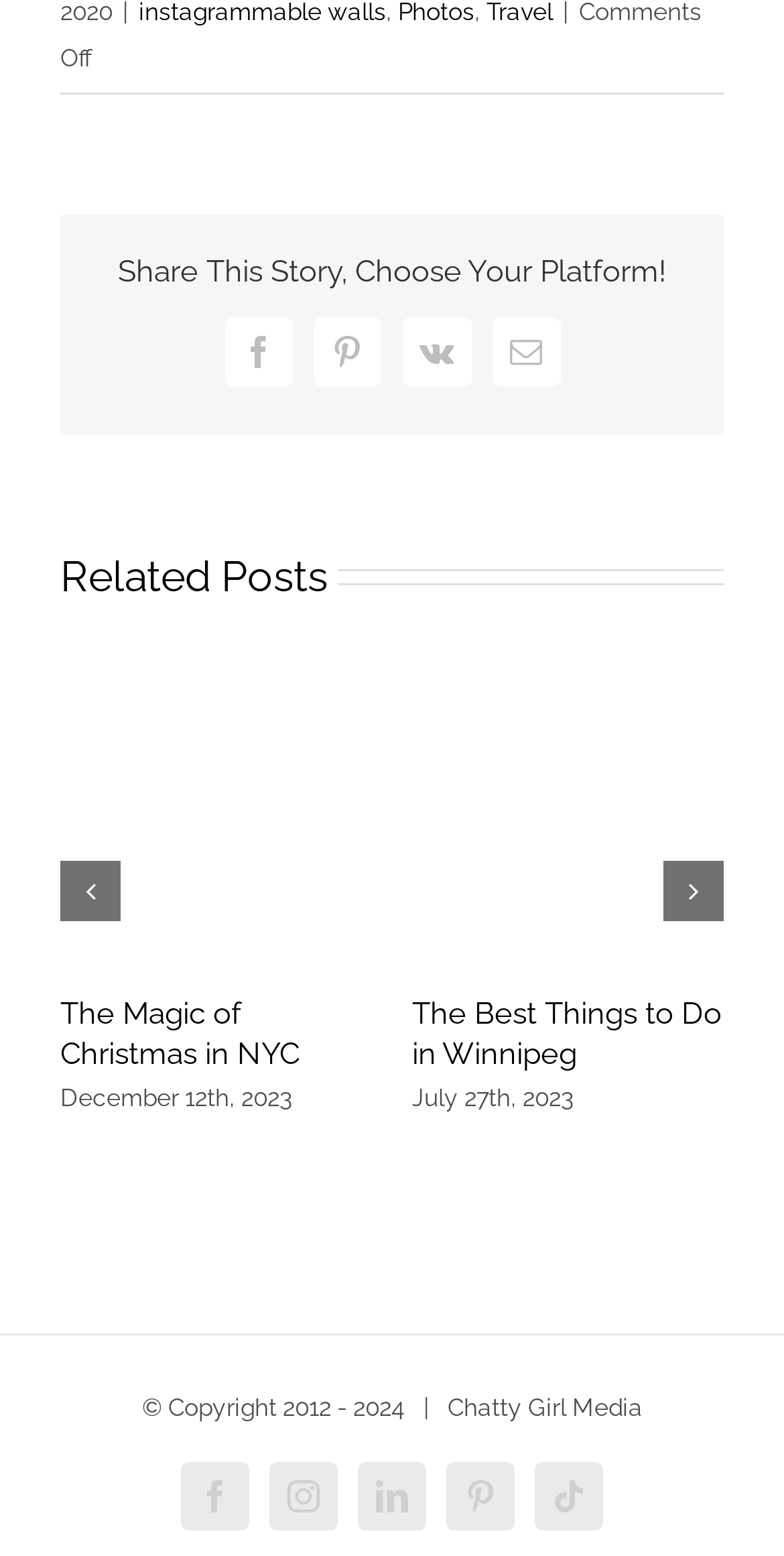Give a one-word or one-phrase response to the question: 
What is the copyright year range of the webpage?

2012 - 2024